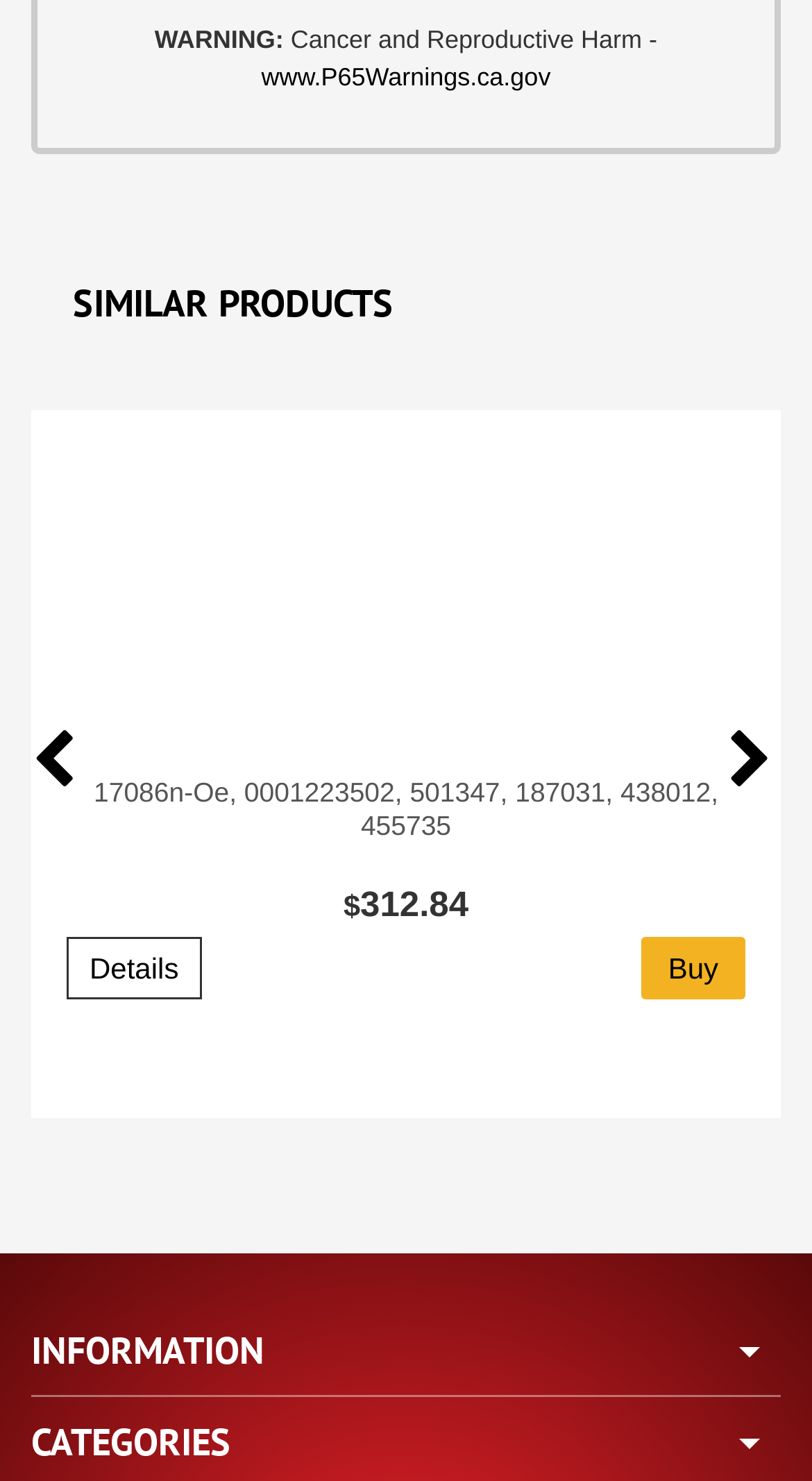What is the text on the link below the 'SIMILAR PRODUCTS' section?
Analyze the image and provide a thorough answer to the question.

The text on the link can be found in the link element below the 'SIMILAR PRODUCTS' section, which reads '17086n-Oe, 0001223502, 501347, 187031, 438012, 455735'.